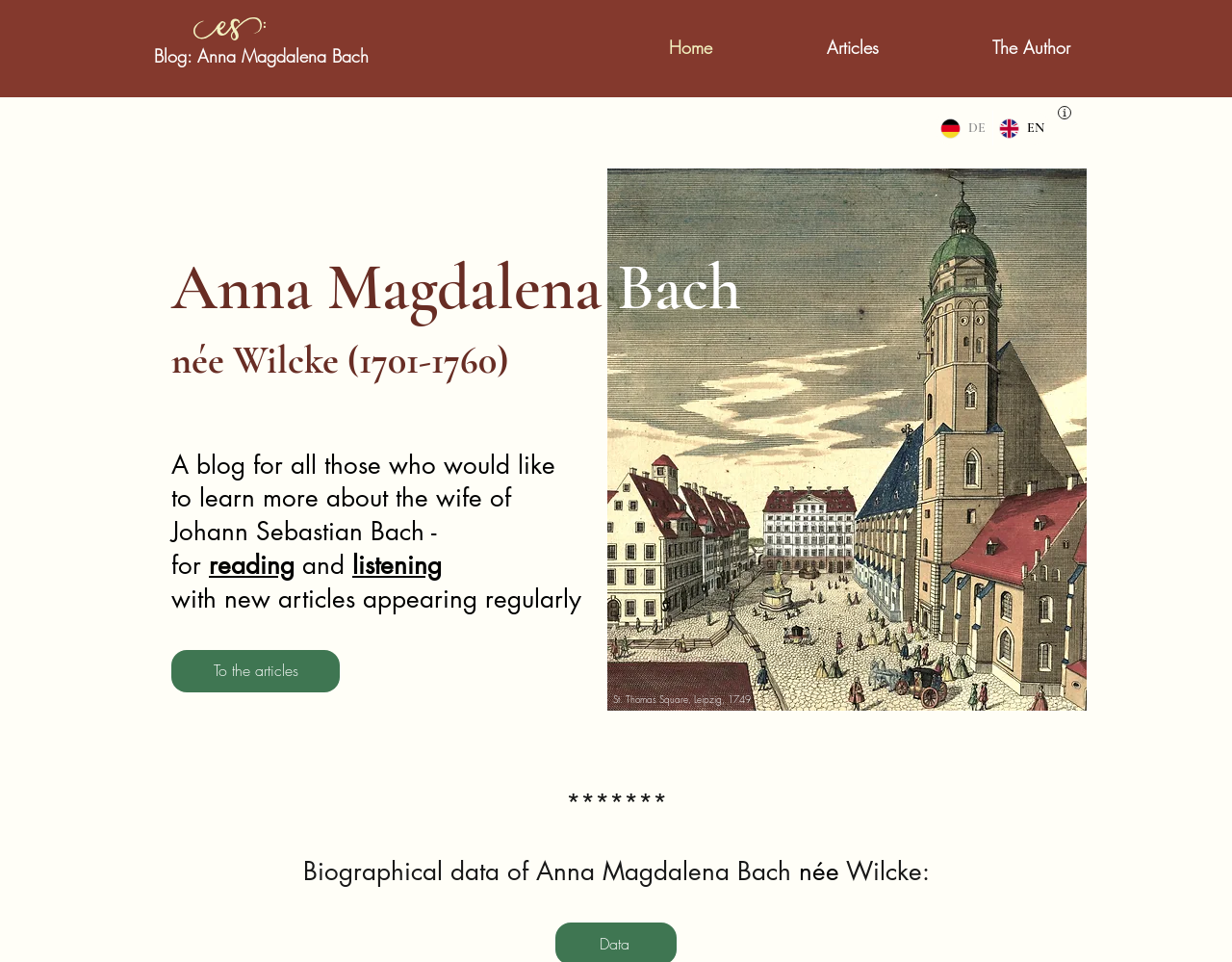Based on what you see in the screenshot, provide a thorough answer to this question: What is the purpose of the blog?

The webpage is a blog about Anna Magdalena Bach, and it is mentioned that it is for those who would like to learn more about her, so the purpose of the blog is to provide information and insights about her life.